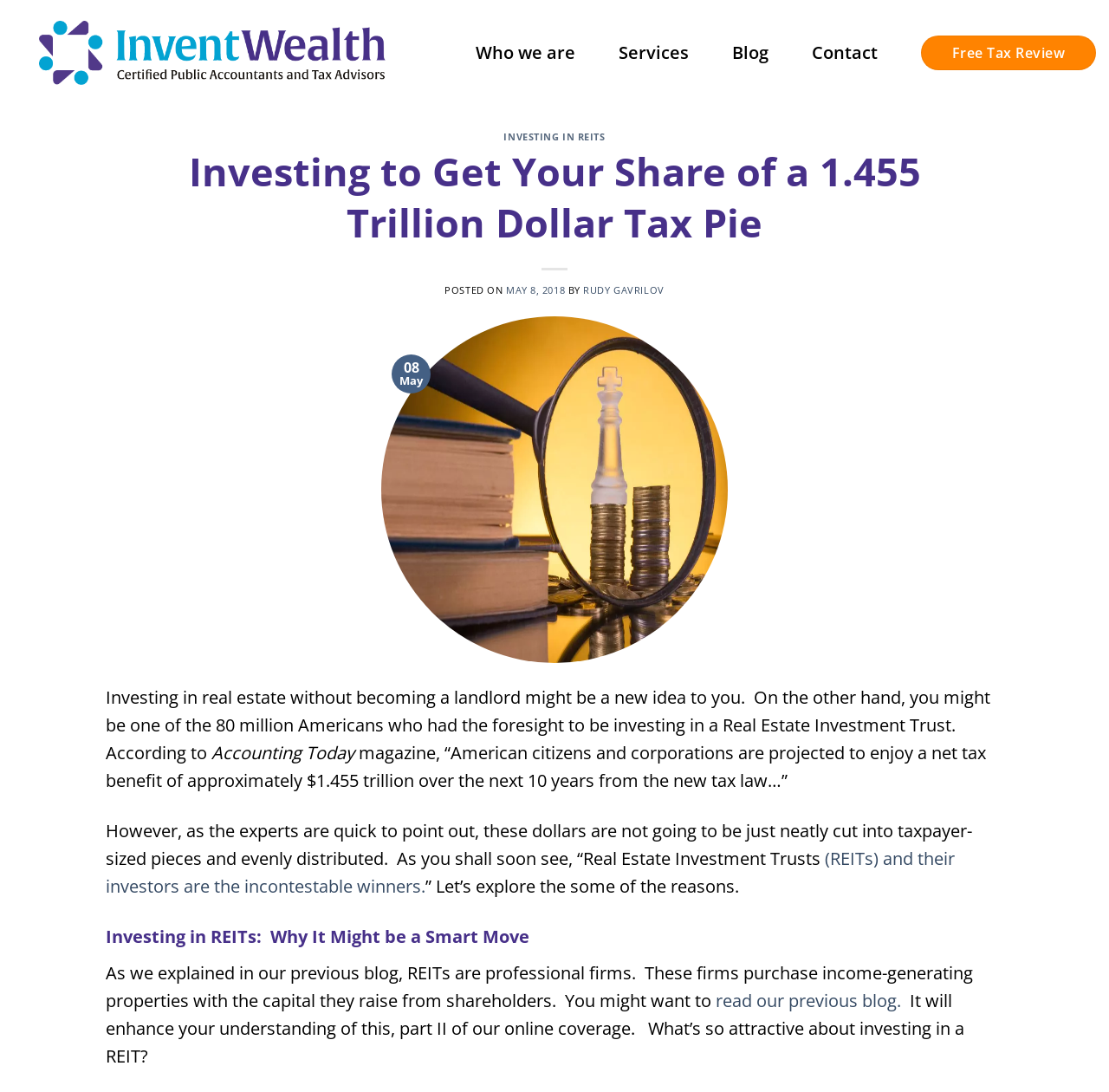Who wrote the blog post?
Using the image as a reference, answer the question with a short word or phrase.

Rudy Gavrilov